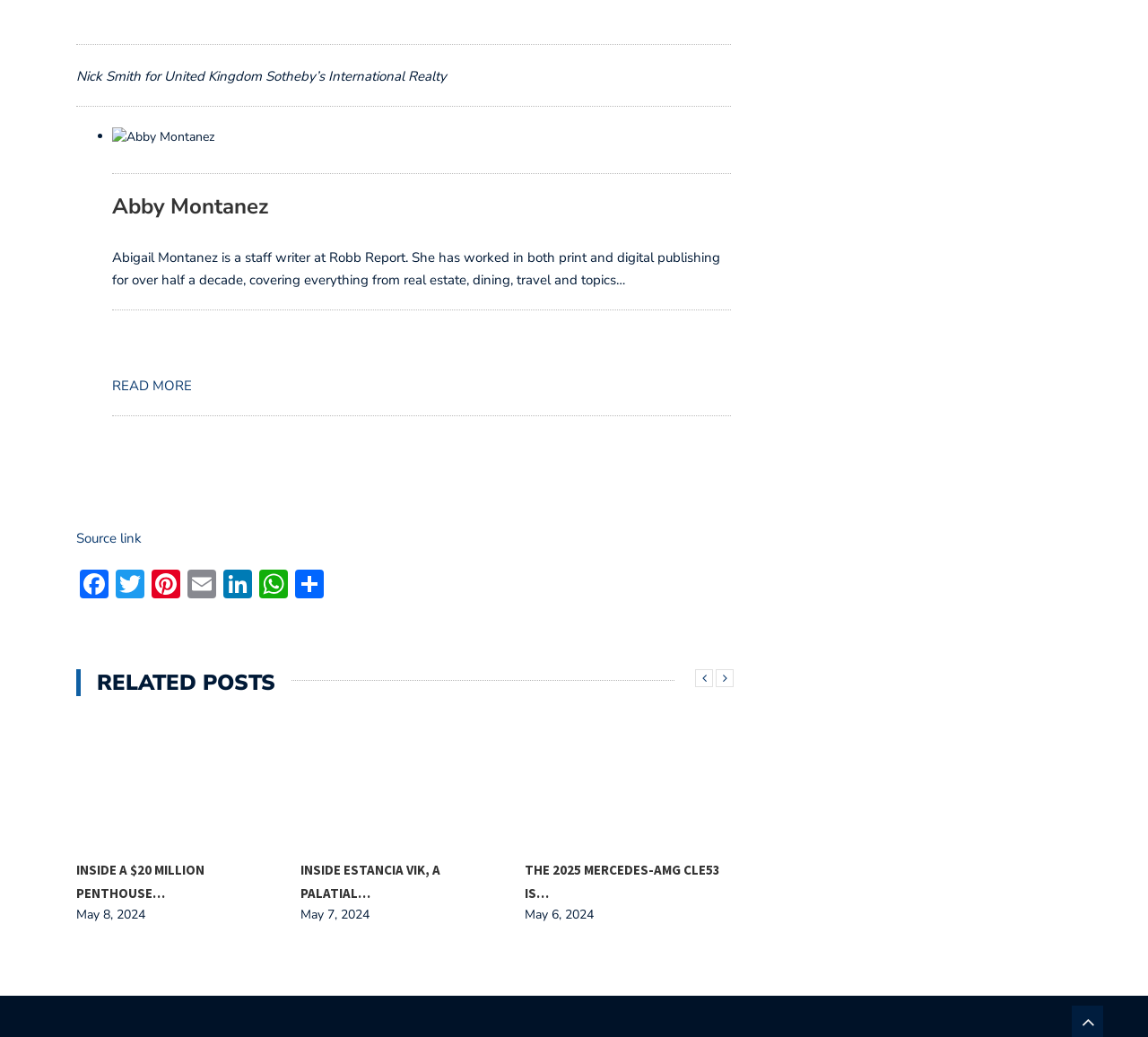What is the title of the second related post? Examine the screenshot and reply using just one word or a brief phrase.

THE 2025 MERCEDES-AMG CLE53 IS…